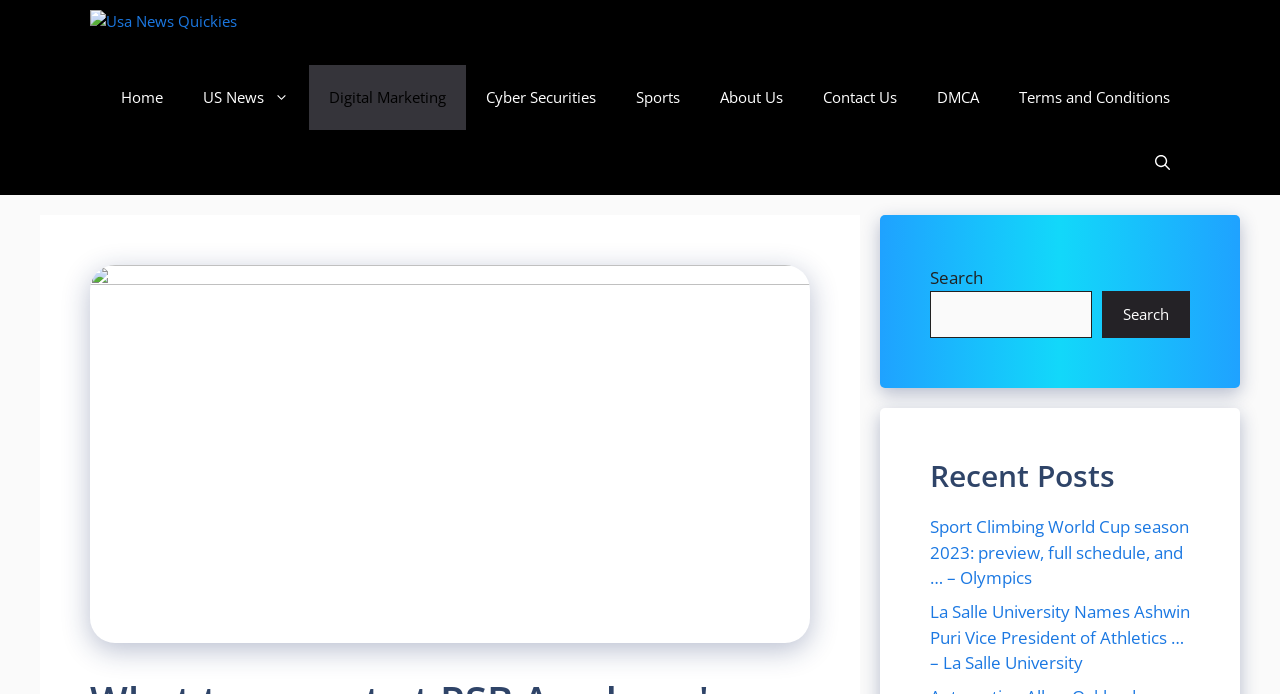Answer briefly with one word or phrase:
What is the title of the section below the search bar?

Recent Posts